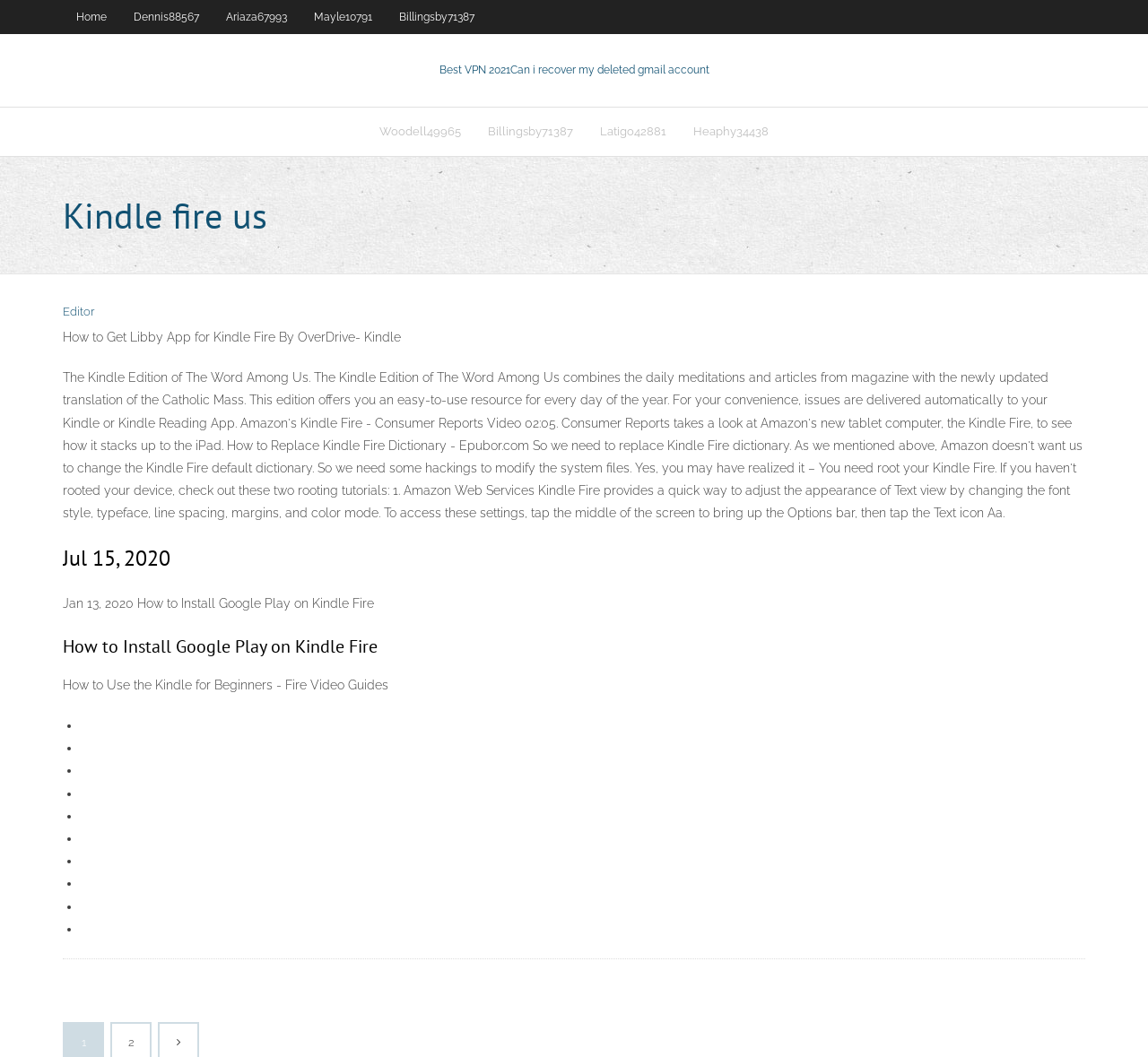Please find the bounding box coordinates of the section that needs to be clicked to achieve this instruction: "Check Editor's page".

[0.055, 0.288, 0.082, 0.301]